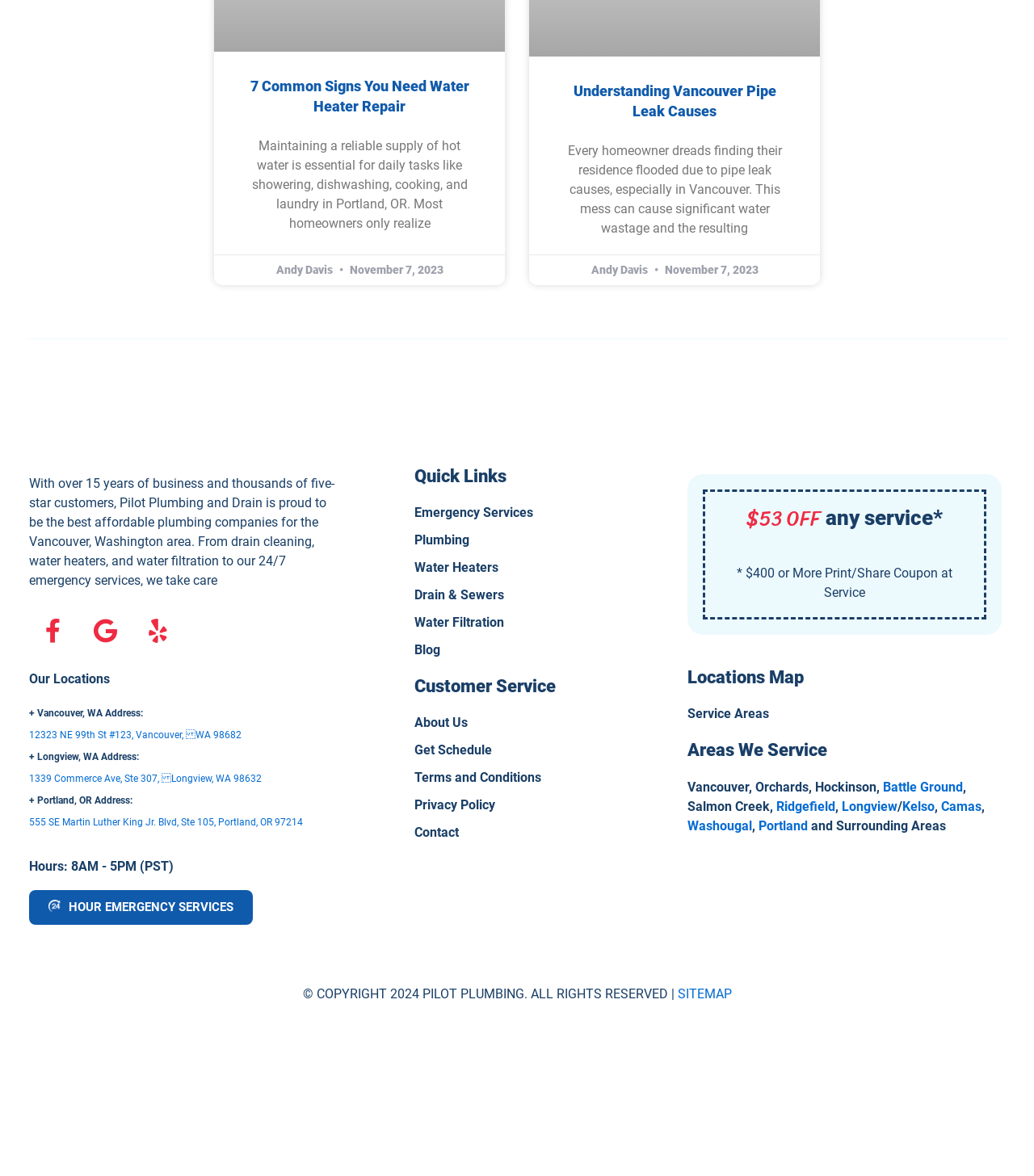Indicate the bounding box coordinates of the element that needs to be clicked to satisfy the following instruction: "View the locations map". The coordinates should be four float numbers between 0 and 1, i.e., [left, top, right, bottom].

[0.665, 0.567, 0.969, 0.585]